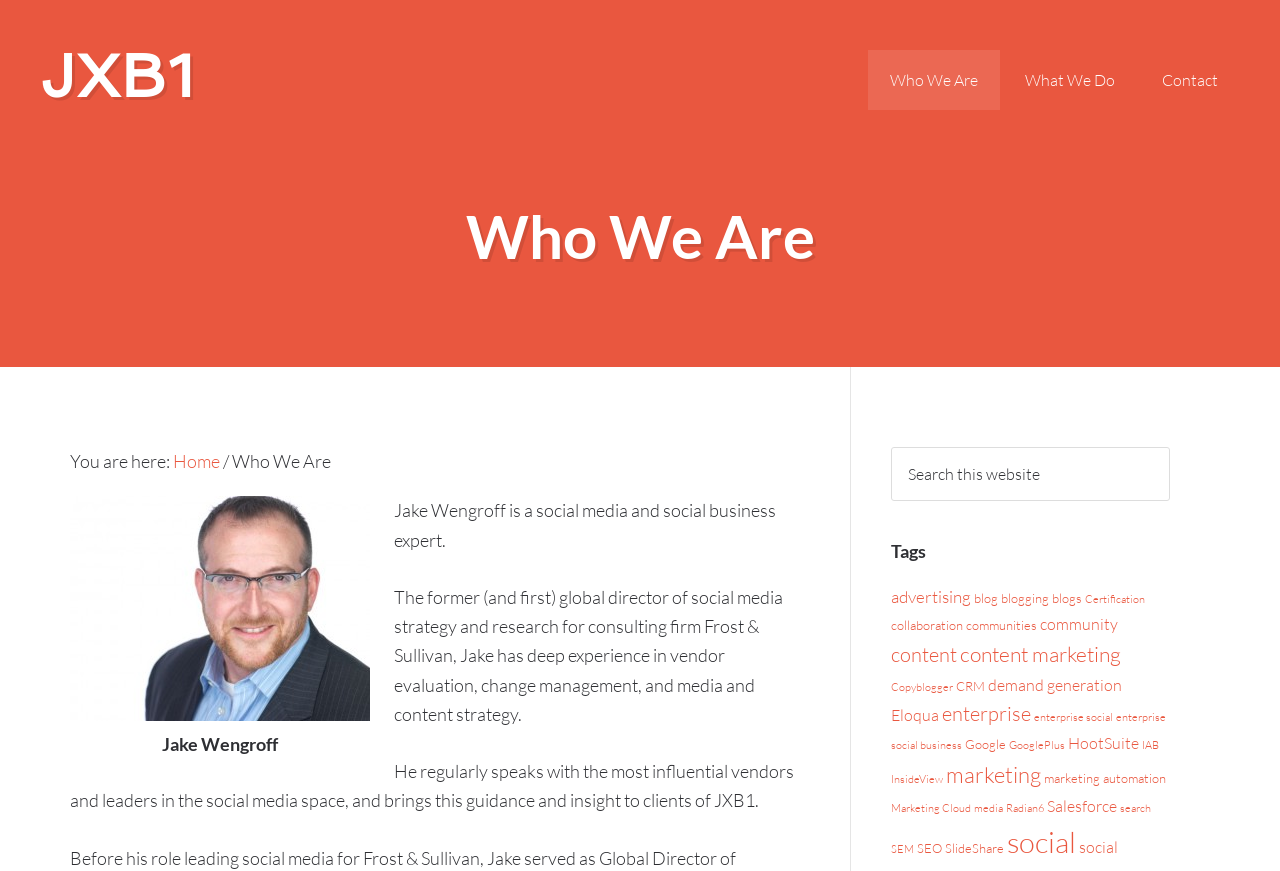Please locate the bounding box coordinates of the element's region that needs to be clicked to follow the instruction: "Search this website". The bounding box coordinates should be provided as four float numbers between 0 and 1, i.e., [left, top, right, bottom].

[0.696, 0.513, 0.914, 0.575]